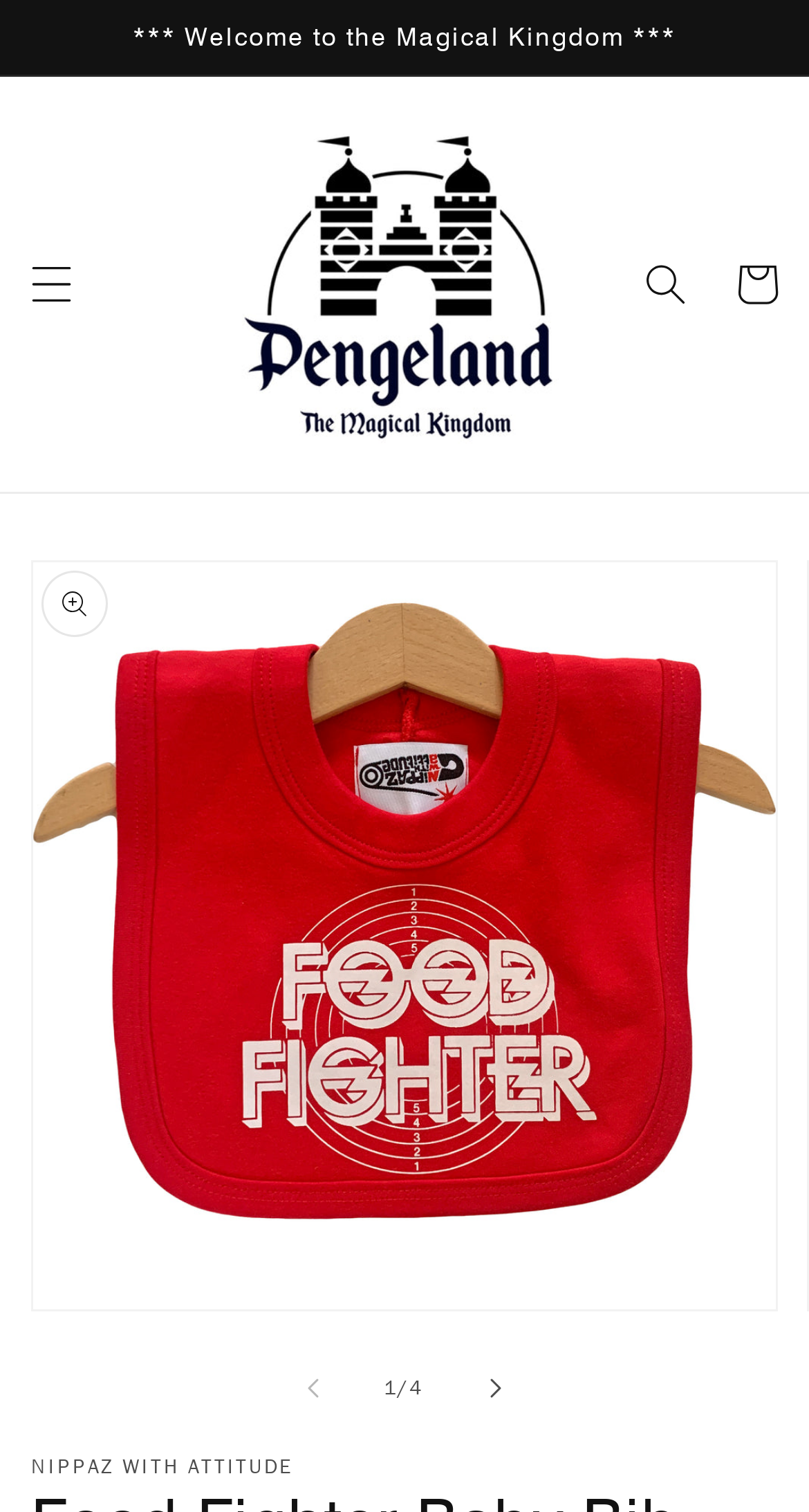Provide the bounding box coordinates of the UI element that matches the description: "alt="Bridge Field Law Gh"".

None